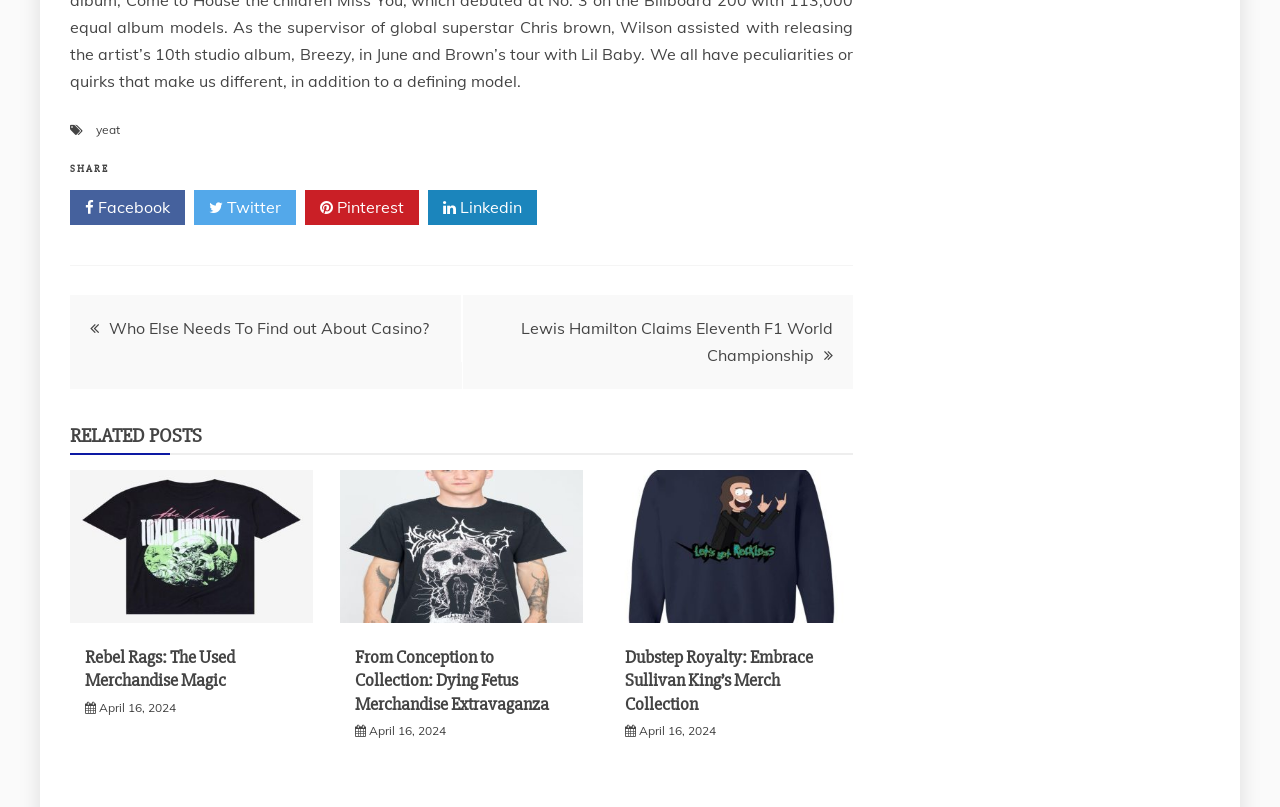What is the topic of the post 'Rebel Rags: The Used Merchandise Magic'?
Using the image, elaborate on the answer with as much detail as possible.

The post 'Rebel Rags: The Used Merchandise Magic' has an image and a heading with the same title, and it is categorized under 'RELATED POSTS'. This suggests that the topic of the post is related to merchandise, possibly discussing a specific brand or type of merchandise.